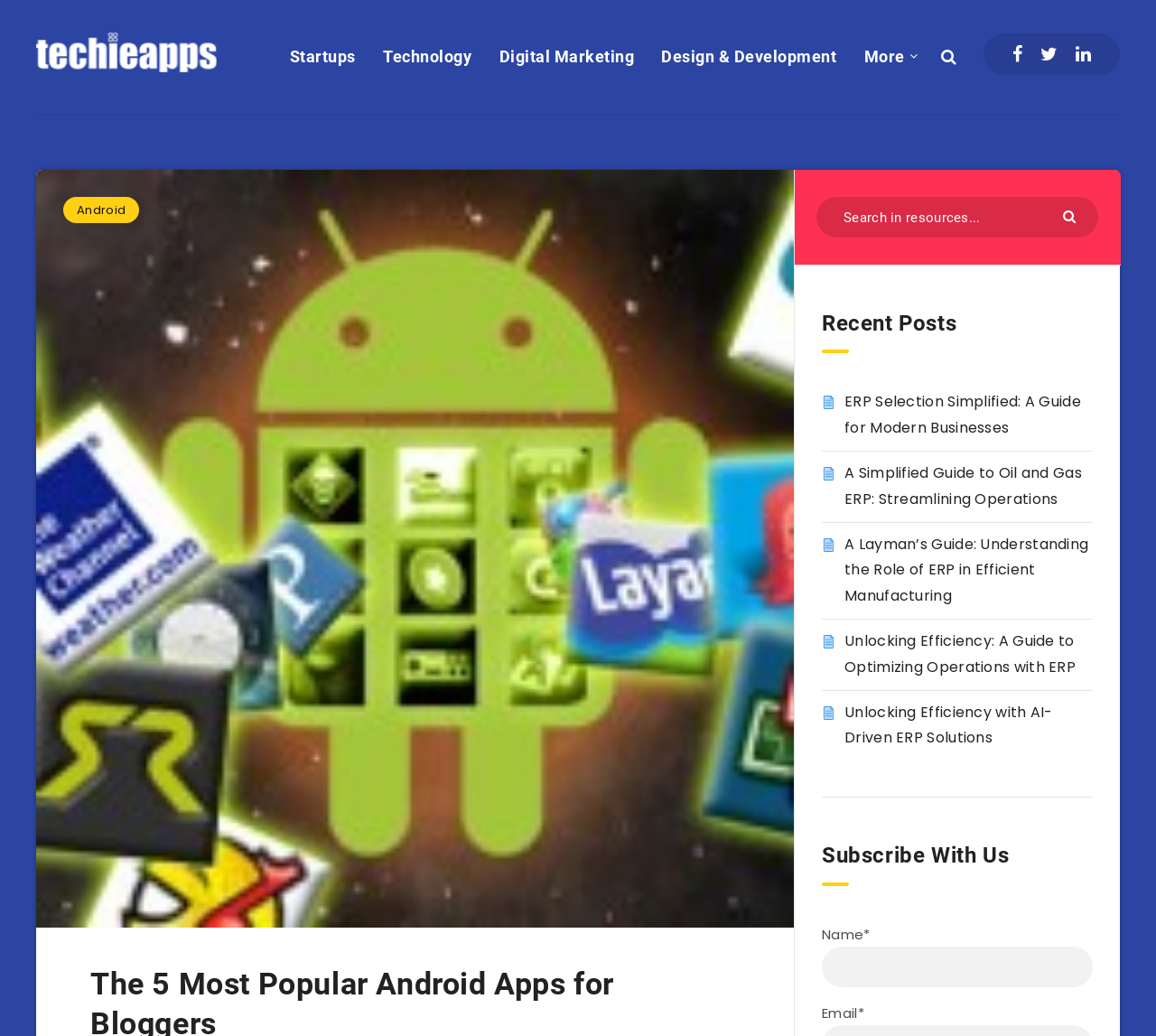Create a detailed description of the webpage's content and layout.

The webpage appears to be a blog or news website, with a focus on technology and blogging. At the top left, there is a logo and a link to "Techieapps", accompanied by a small image. On the top right, there are social media links to Facebook, Twitter, and Linkedin.

Below the logo, there is a navigation menu with links to various categories, including "Startups", "Technology", "Digital Marketing", "Design & Development", and "More". Next to the navigation menu, there is a search bar with a submit button.

The main content of the webpage is divided into two sections. The first section is titled "Recent Posts" and features a list of five article links, each with a descriptive title related to ERP (Enterprise Resource Planning) systems. These links are arranged vertically, with the most recent post at the top.

The second section is titled "Subscribe With Us" and contains a form with fields for name and email, both of which are required. There are also static text labels next to each field.

At the top of the webpage, there is a large image that spans most of the width, with a link to "Android" at the top left corner of the image. The image appears to be related to the main topic of the webpage, which is Android apps for bloggers.